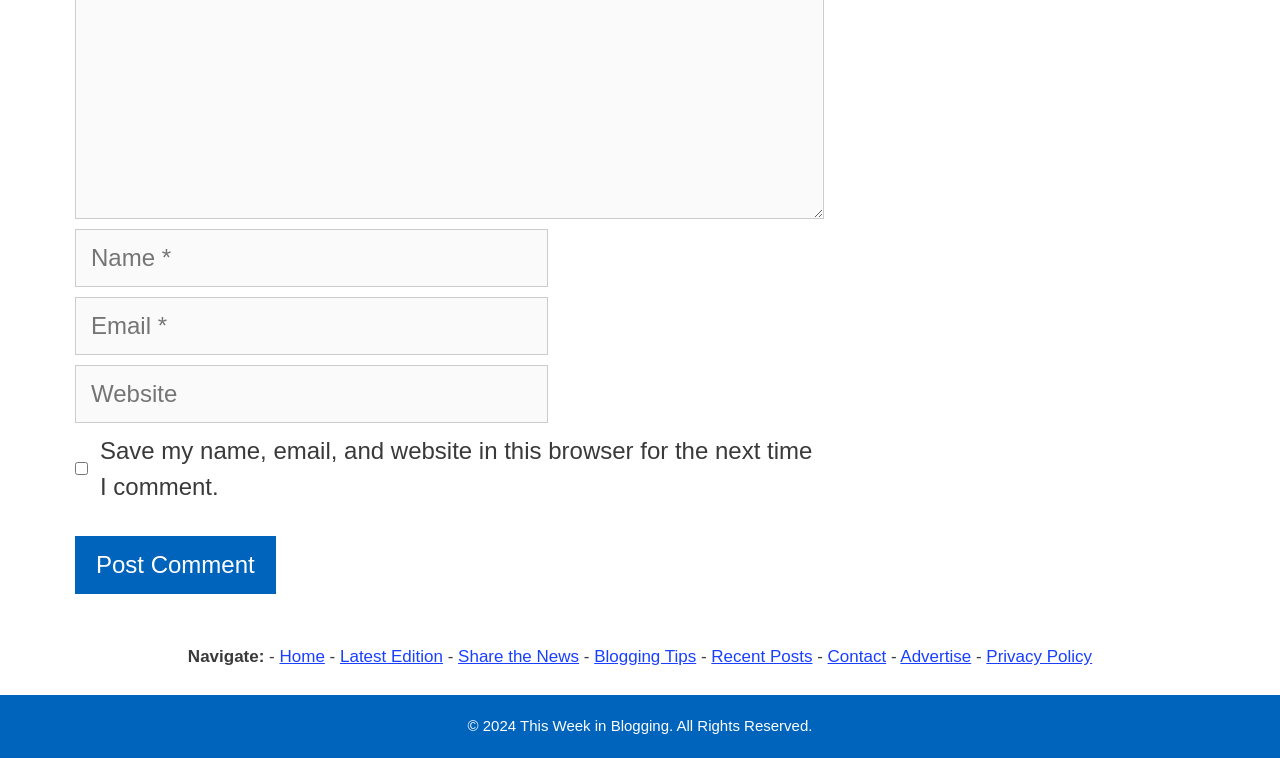What is the copyright year of the website?
Please give a detailed answer to the question using the information shown in the image.

The copyright information is indicated by the StaticText element with ID 135 and bounding box coordinates [0.365, 0.946, 0.635, 0.969], which states '© 2024 This Week in Blogging. All Rights Reserved.'